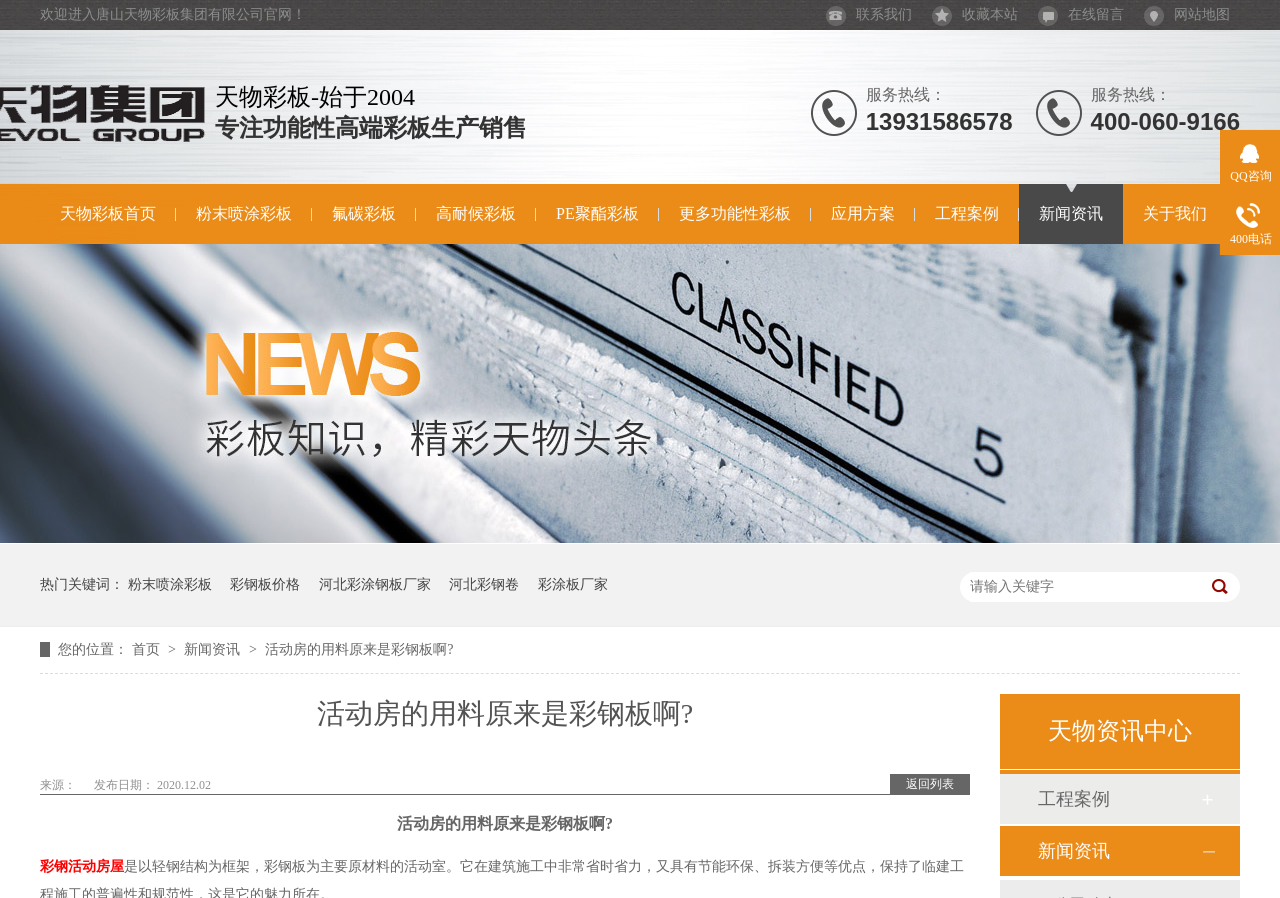Using the description "河北彩涂钢板厂家", locate and provide the bounding box of the UI element.

[0.249, 0.606, 0.336, 0.697]